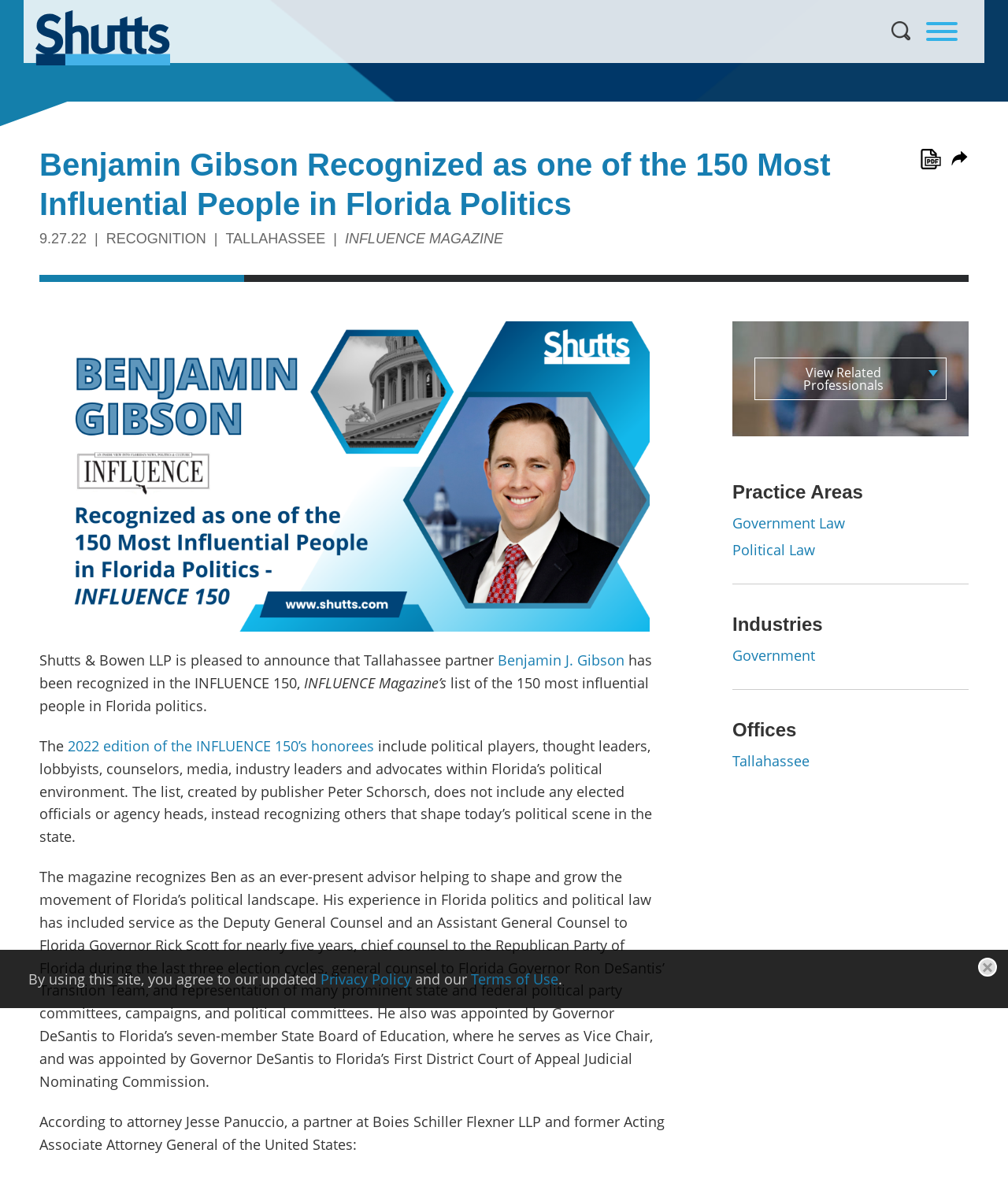Explain the webpage in detail.

The webpage is about Benjamin J. Gibson, a partner at Shutts & Bowen LLP, being recognized as one of the 150 most influential people in Florida politics by INFLUENCE Magazine. 

At the top left of the page, there is a link to the law firm's homepage, accompanied by a small image of the firm's logo. To the right of this, there are links to the main content, main menu, and search function. The search function is accompanied by a small image of a magnifying glass and a text box to input search keywords.

Below this top section, there is a heading that announces Gibson's recognition, followed by a date and several lines of text that describe the recognition. There is also a link to a PDF version of the article and a share button with an accompanying image.

The main content of the page is divided into sections. The first section describes Gibson's recognition, including a quote from attorney Jesse Panuccio. The second section lists Gibson's experience in Florida politics and political law, including his service as Deputy General Counsel and Assistant General Counsel to Florida Governor Rick Scott, and his representation of prominent state and federal political party committees, campaigns, and political committees.

To the right of the main content, there are several sections that provide links to related professionals, practice areas, industries, and offices. These sections include links to Government Law, Political Law, Government, and Tallahassee, among others.

At the bottom of the page, there is a generic section that informs users about the site's updated Privacy Policy and Terms of Use, with links to these documents. There are also buttons to close this notification.